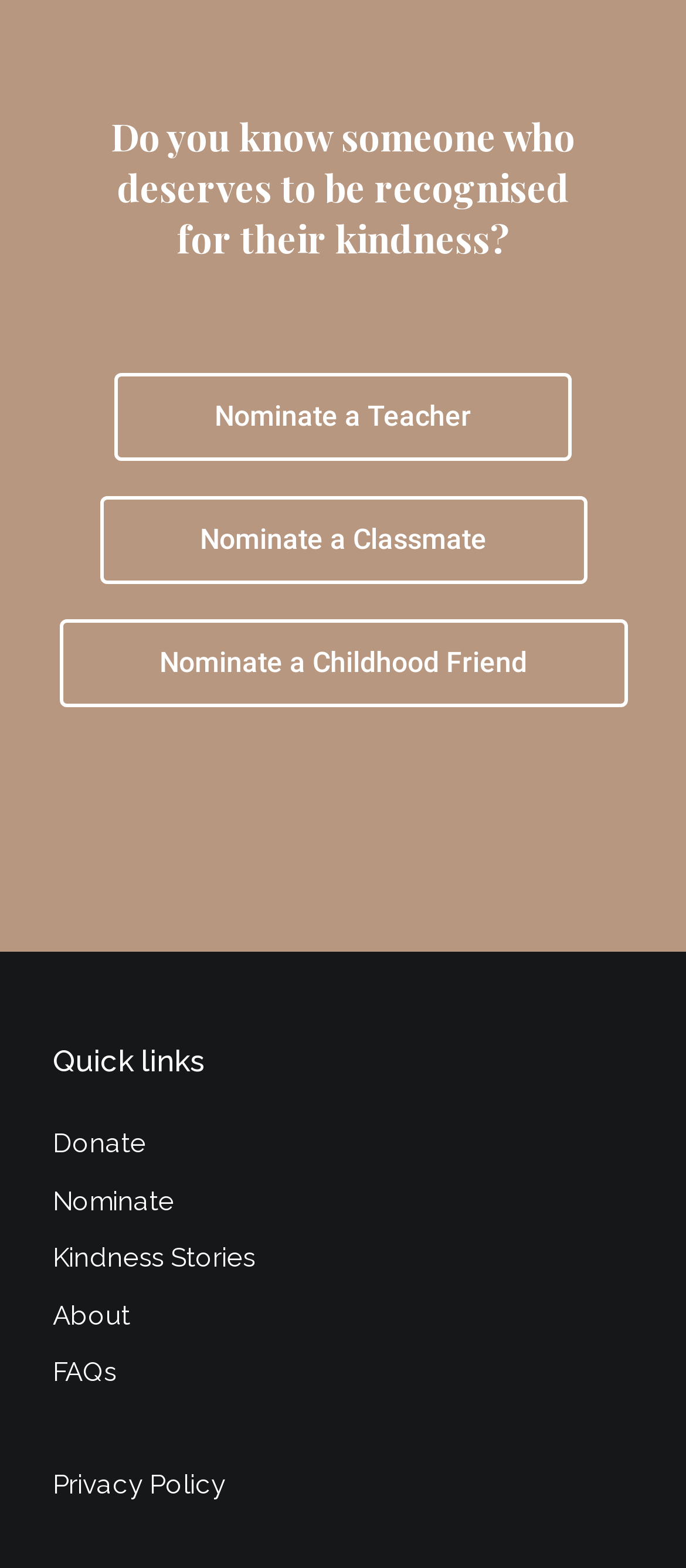Predict the bounding box coordinates of the UI element that matches this description: "Privacy Policy". The coordinates should be in the format [left, top, right, bottom] with each value between 0 and 1.

[0.077, 0.936, 0.328, 0.956]